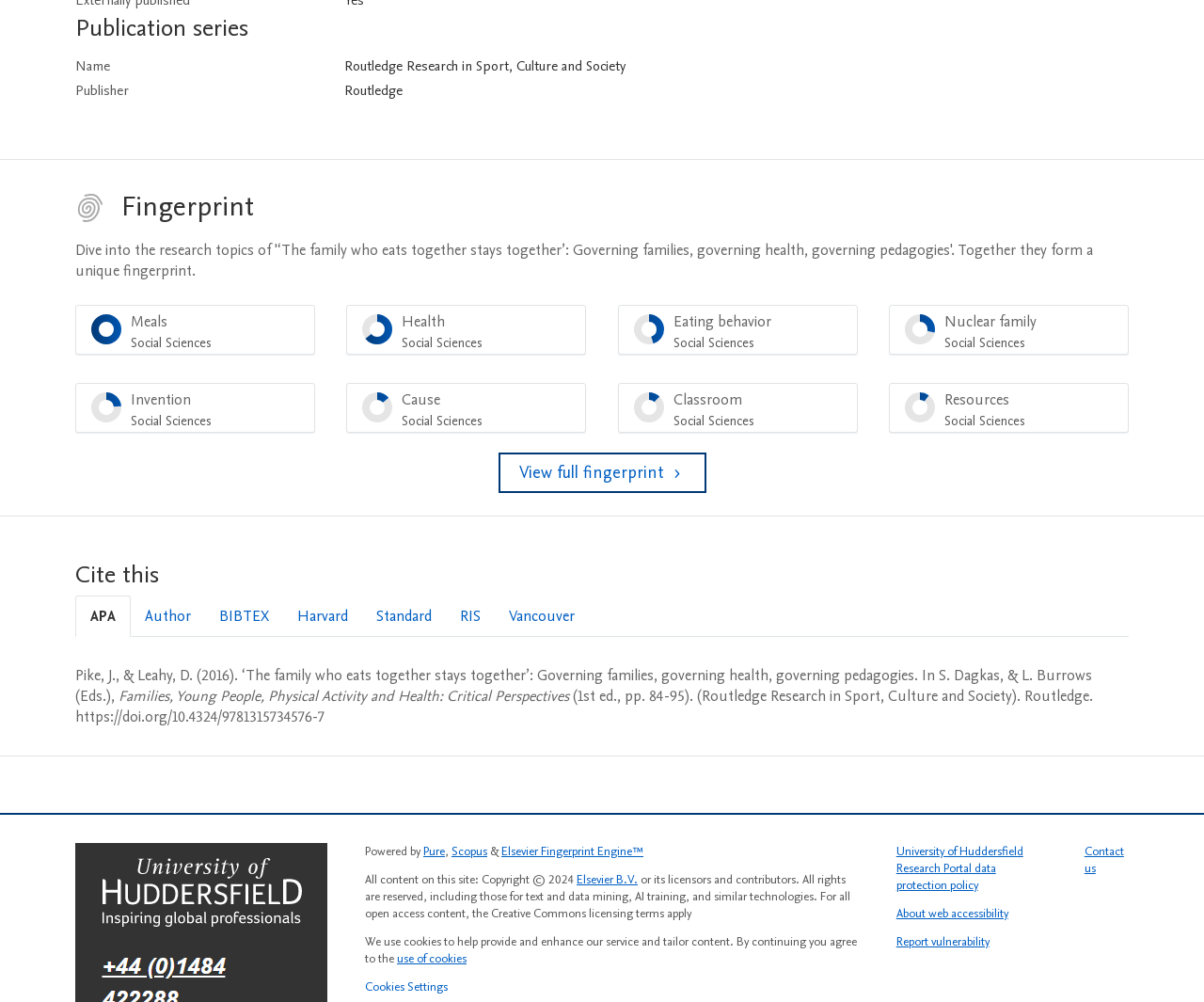Using the details from the image, please elaborate on the following question: What is the publication series of the research?

I found the publication series by looking at the table with the heading 'Publication series' and finding the gridcell with the text 'Routledge Research in Sport, Culture and Society'.